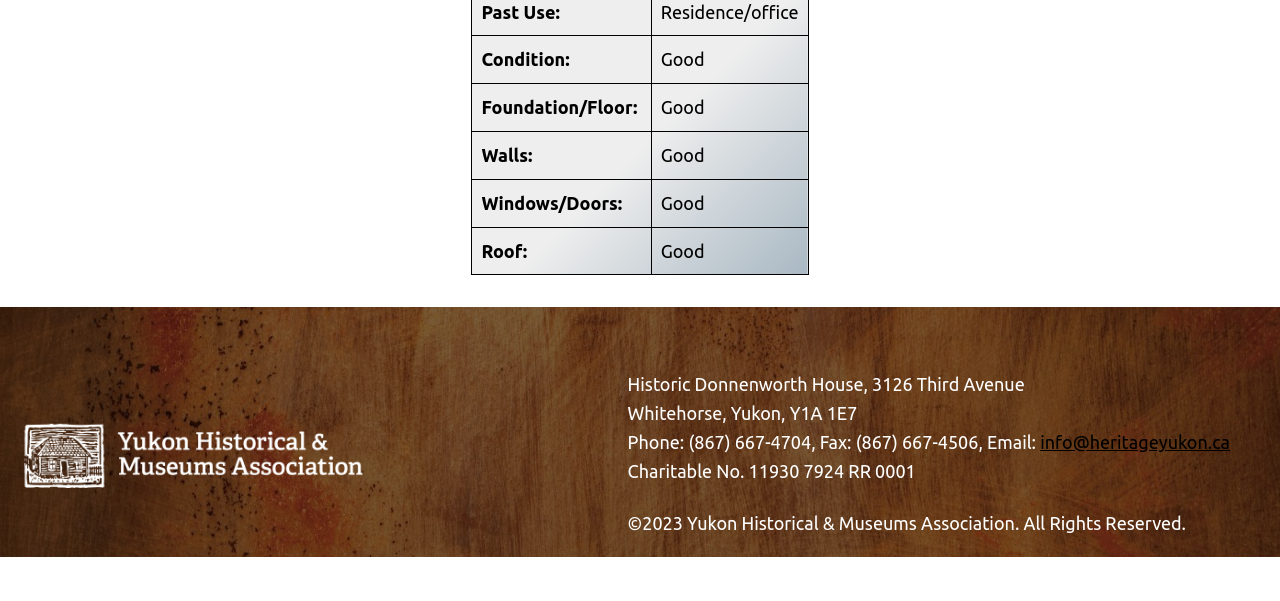Give a one-word or short-phrase answer to the following question: 
What is the condition of the Historic Donnenworth House?

Good